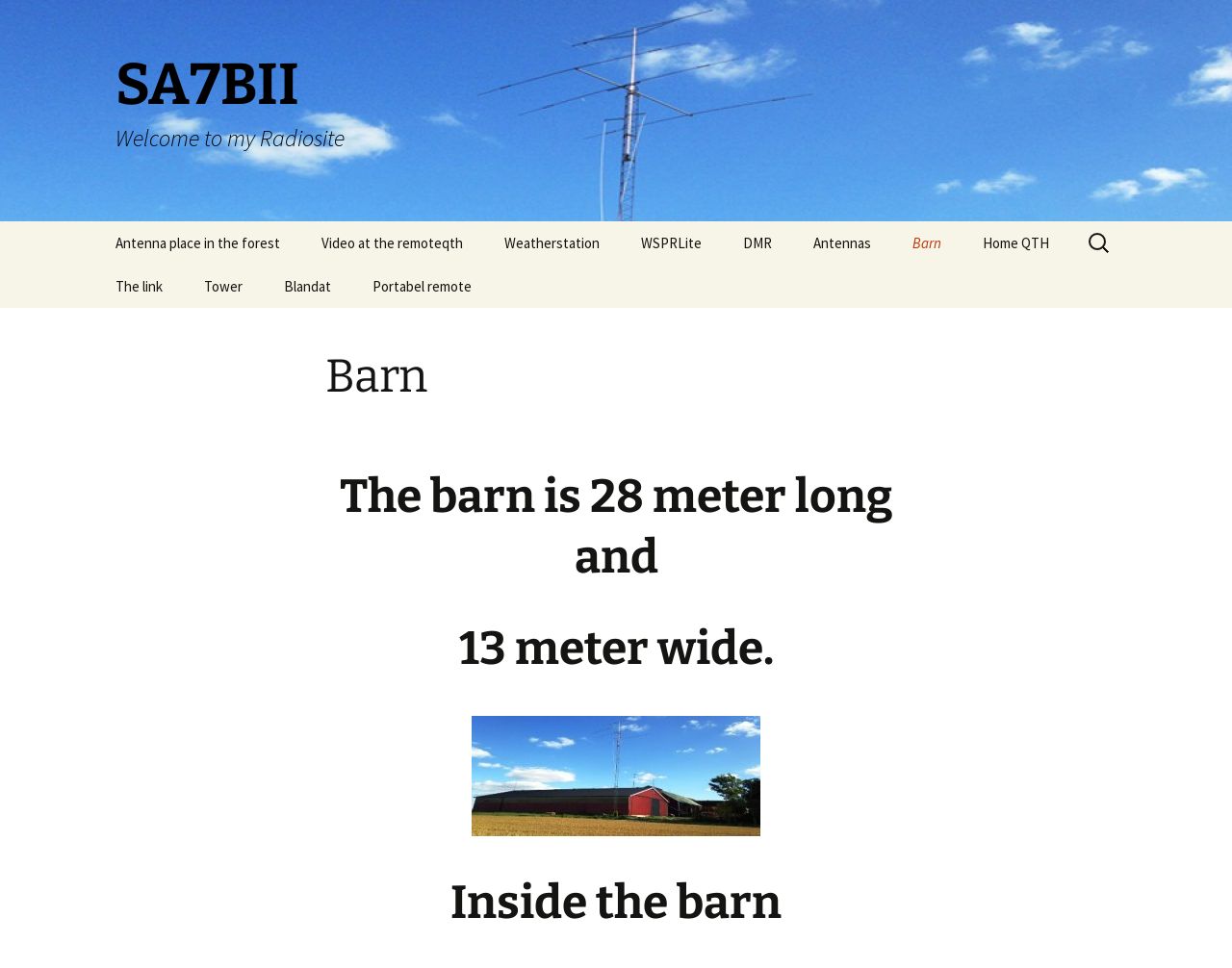What is located inside the barn?
Provide an in-depth answer to the question, covering all aspects.

The webpage does not provide a specific answer to what is located inside the barn, but it does have a heading element with ID 155 that says 'Inside the barn', suggesting that there may be more information about the contents of the barn elsewhere on the webpage.